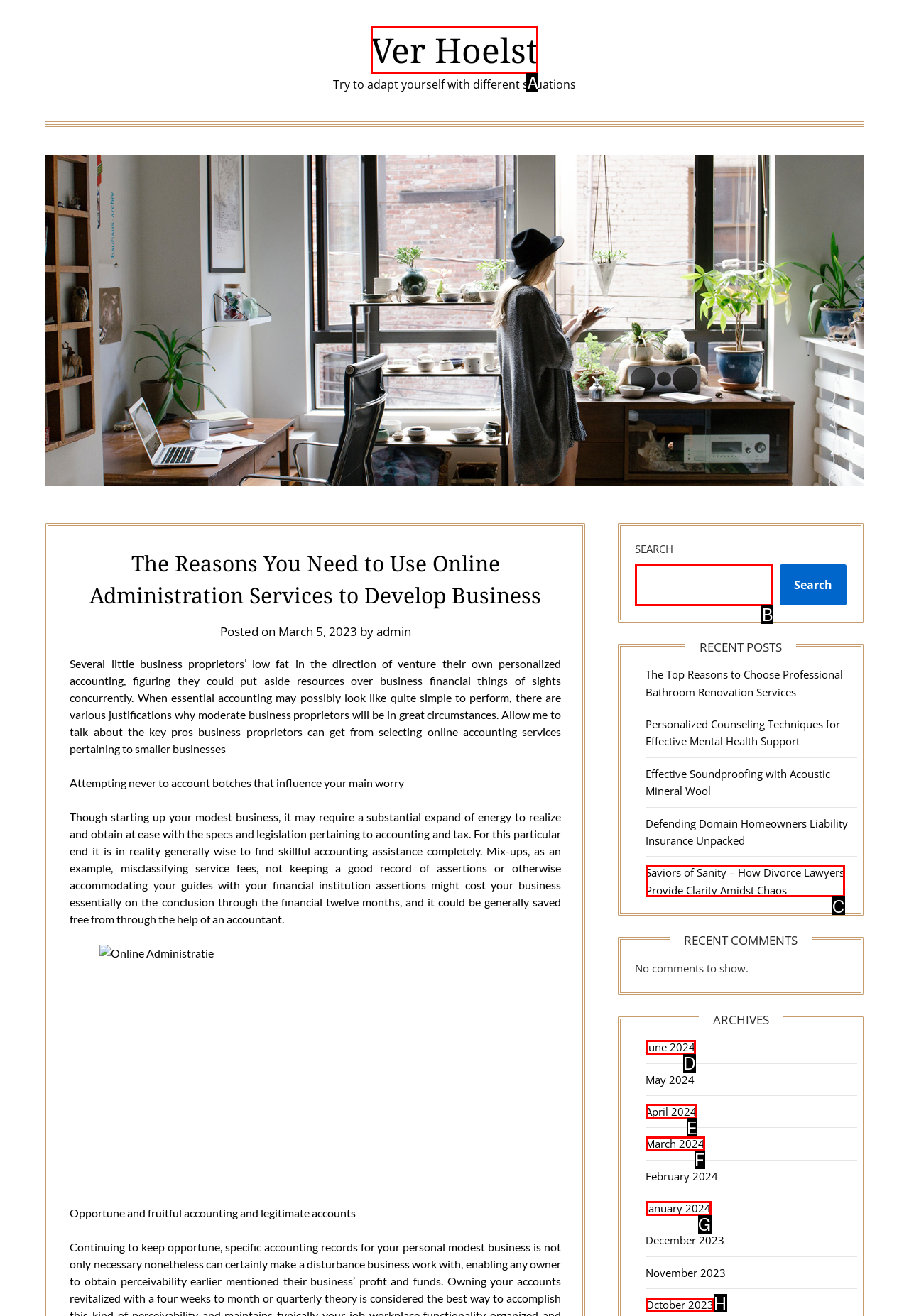Specify which HTML element I should click to complete this instruction: Click on the 'Ver Hoelst' link Answer with the letter of the relevant option.

A